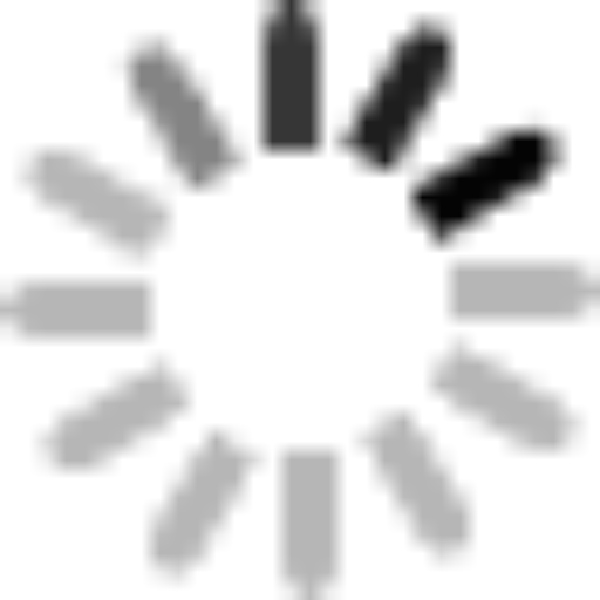Provide a thorough and detailed response to the question by examining the image: 
Where is this type of gabion not recommended for use?

The caption highlights the importance of application suitability and specifically mentions that this type of gabion is not recommended for use in watercourses due to the potential for differential settlement.